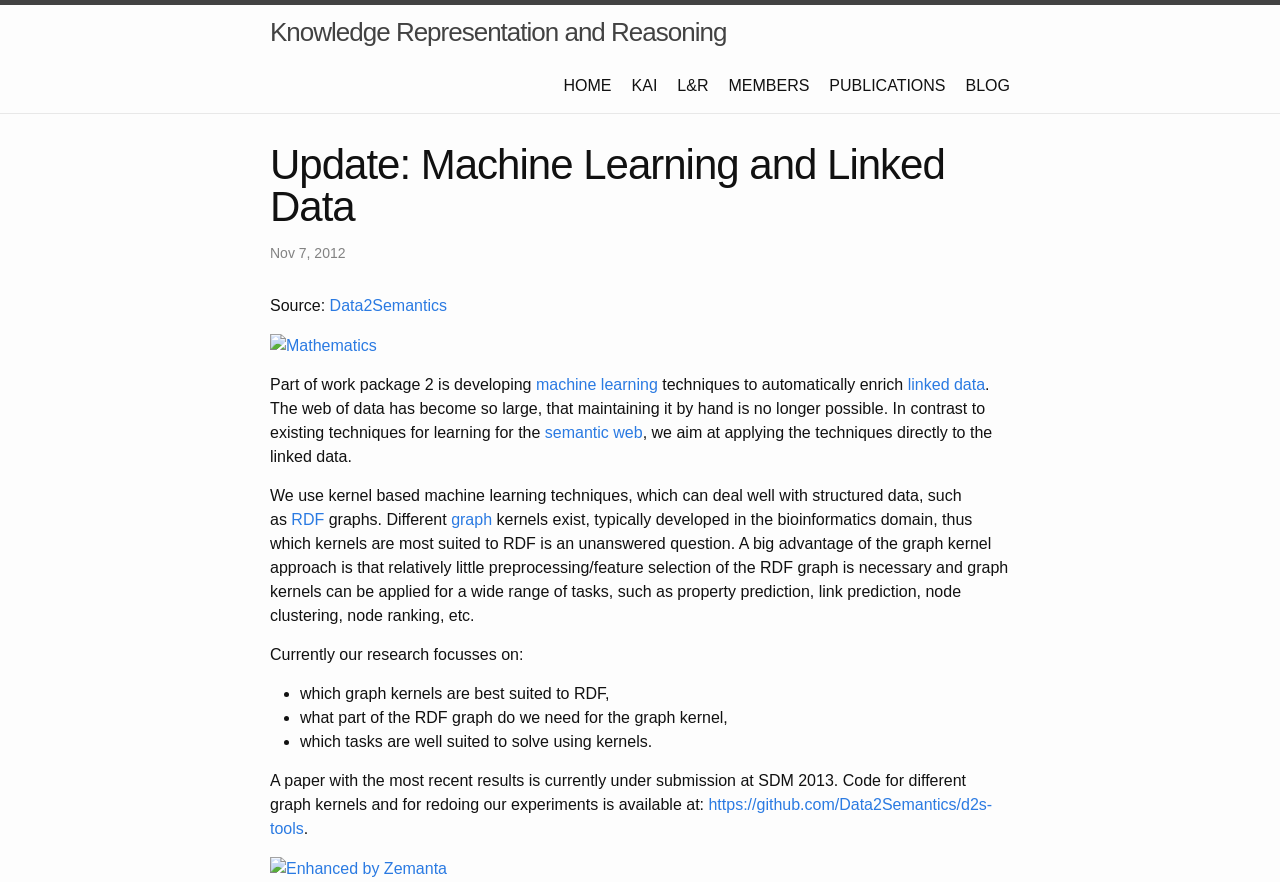Using the provided element description, identify the bounding box coordinates as (top-left x, top-left y, bottom-right x, bottom-right y). Ensure all values are between 0 and 1. Description: Knowledge Representation and Reasoning

[0.211, 0.006, 0.567, 0.067]